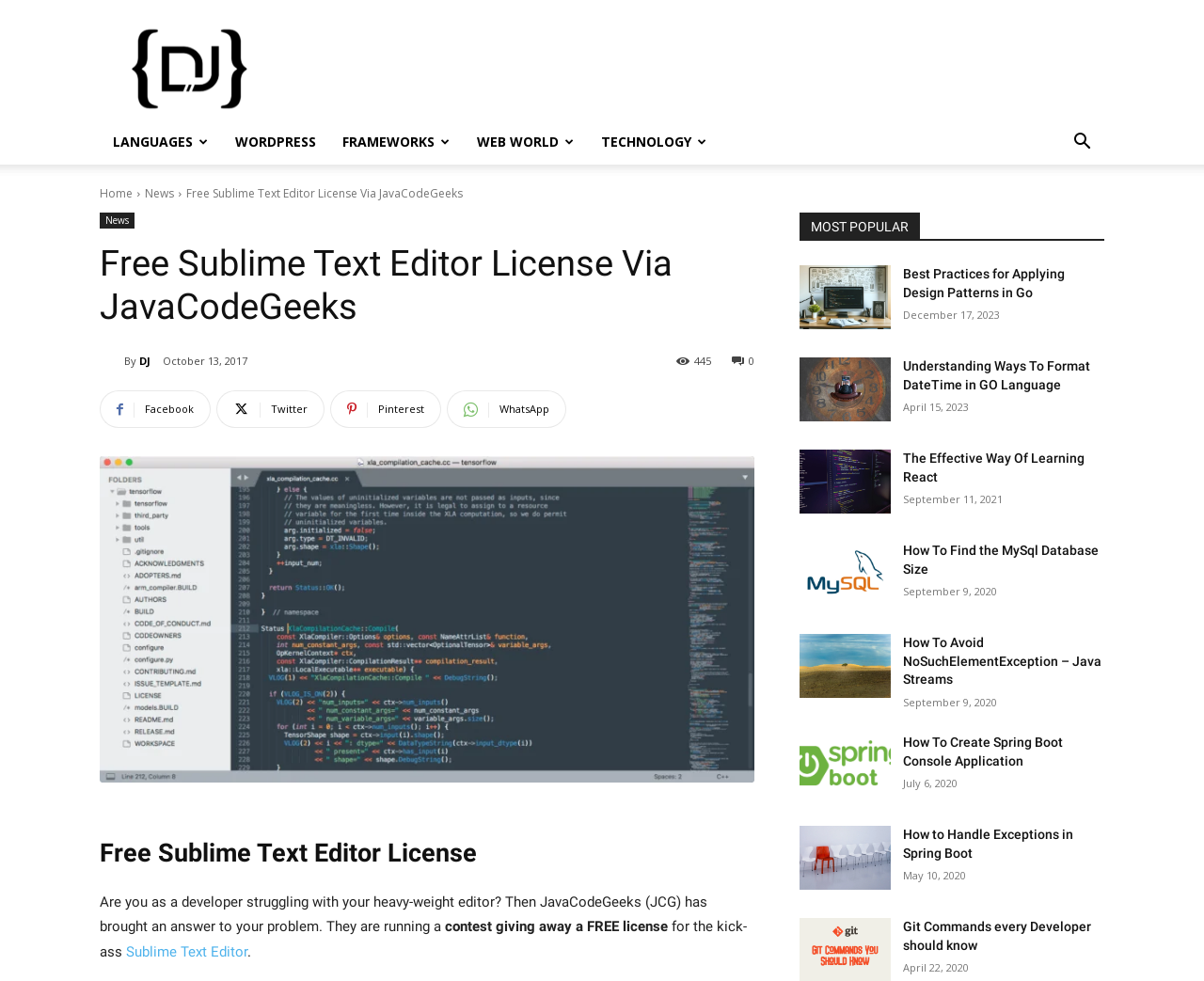How many social media links are there?
Using the image provided, answer with just one word or phrase.

4